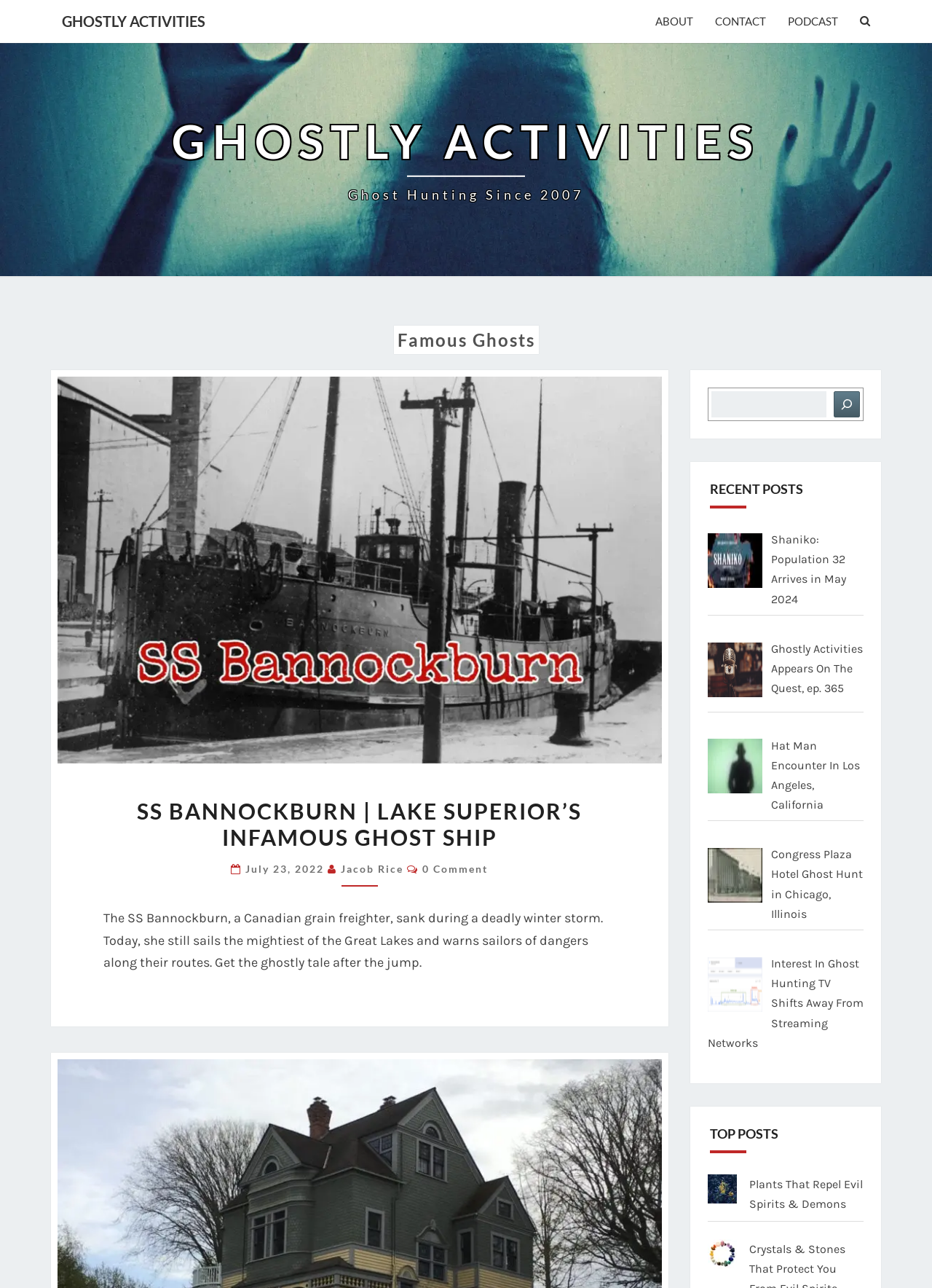Respond to the following question using a concise word or phrase: 
What is the purpose of the search icon?

To search the website